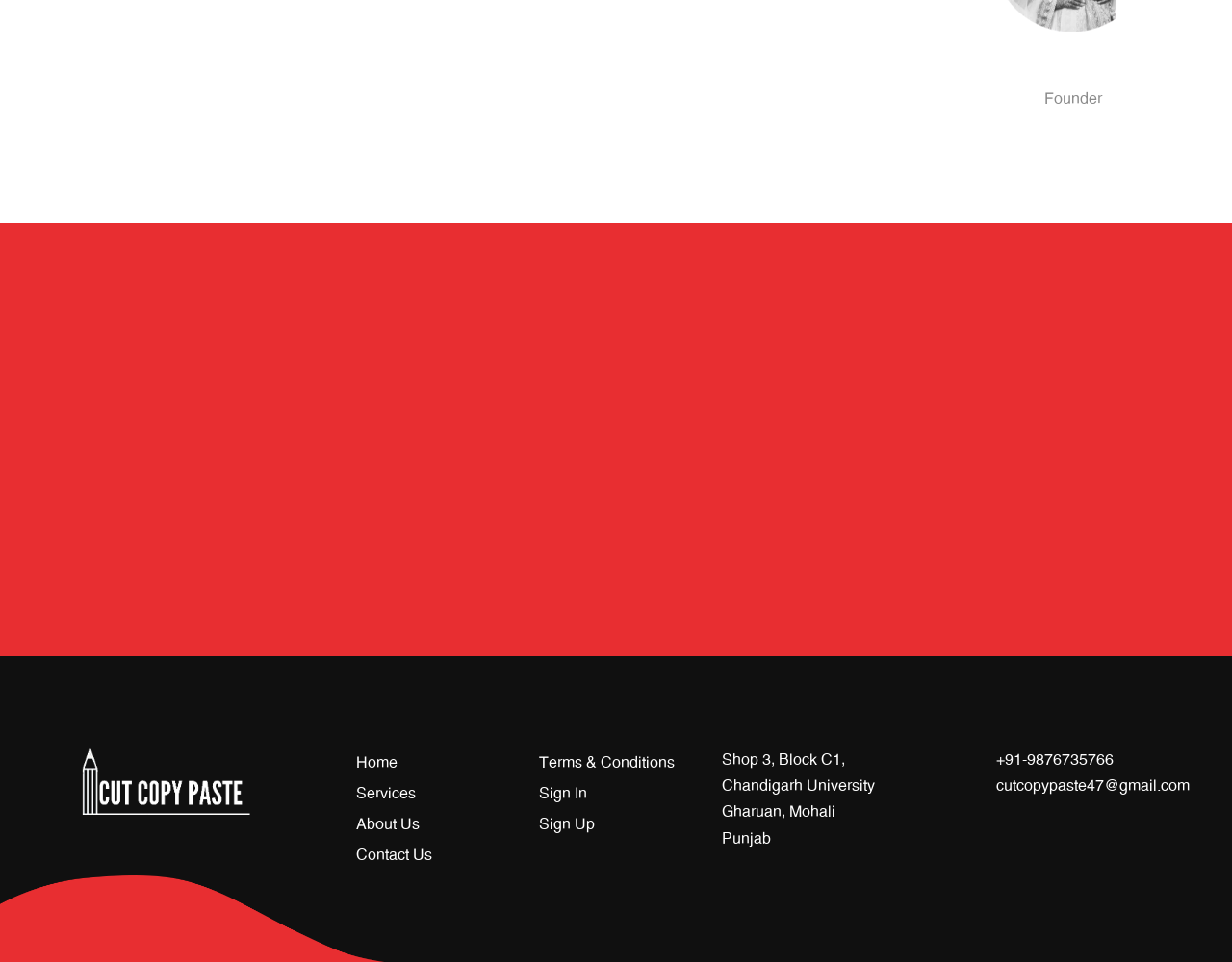For the element described, predict the bounding box coordinates as (top-left x, top-left y, bottom-right x, bottom-right y). All values should be between 0 and 1. Element description: Home

[0.289, 0.785, 0.323, 0.801]